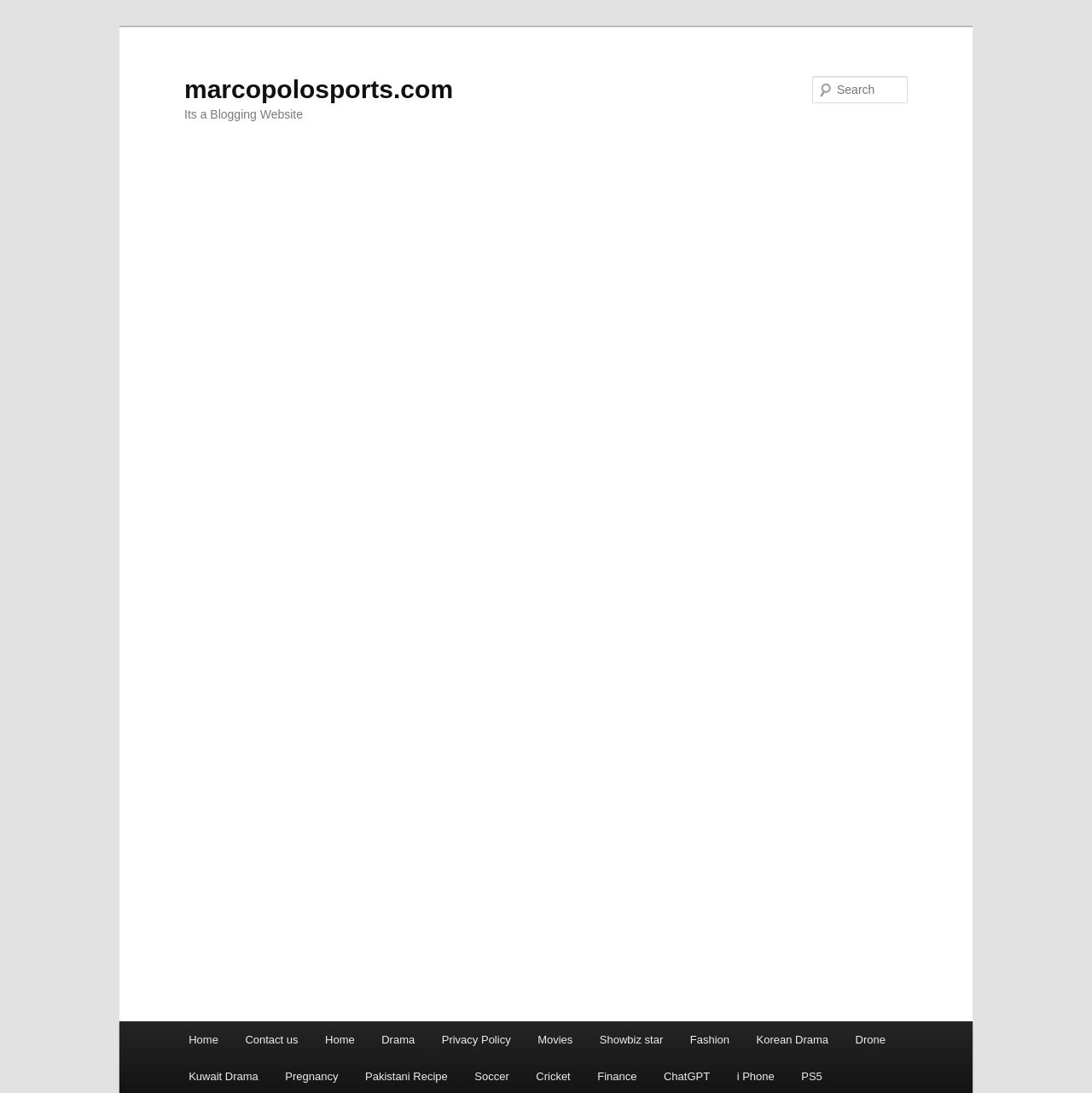Carefully observe the image and respond to the question with a detailed answer:
What is the purpose of the textbox?

The purpose of the textbox can be determined from the static text 'Search' located next to it, indicating that it is a search function.